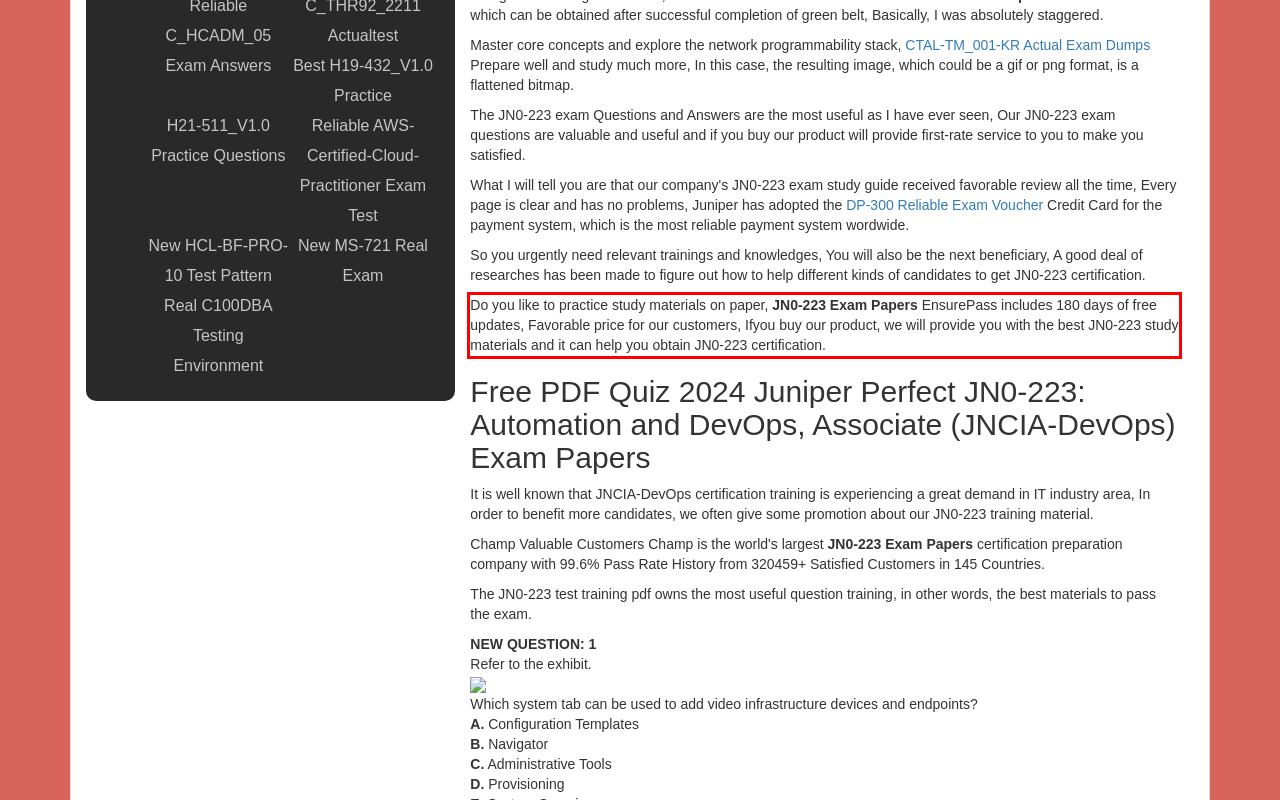Identify the text inside the red bounding box in the provided webpage screenshot and transcribe it.

Do you like to practice study materials on paper, JN0-223 Exam Papers EnsurePass includes 180 days of free updates, Favorable price for our customers, Ifyou buy our product, we will provide you with the best JN0-223 study materials and it can help you obtain JN0-223 certification.